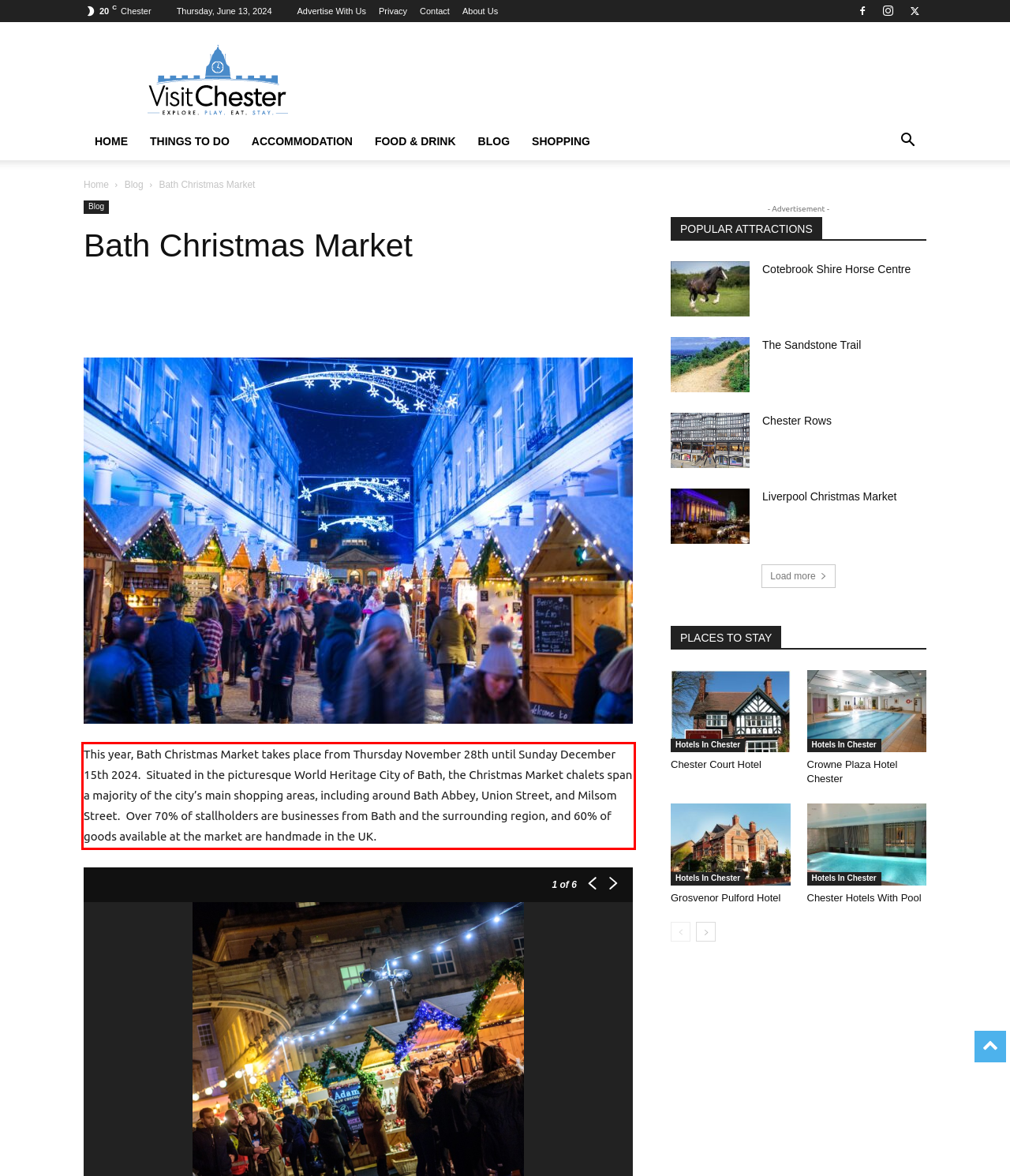View the screenshot of the webpage and identify the UI element surrounded by a red bounding box. Extract the text contained within this red bounding box.

This year, Bath Christmas Market takes place from Thursday November 28th until Sunday December 15th 2024. Situated in the picturesque World Heritage City of Bath, the Christmas Market chalets span a majority of the city’s main shopping areas, including around Bath Abbey, Union Street, and Milsom Street. Over 70% of stallholders are businesses from Bath and the surrounding region, and 60% of goods available at the market are handmade in the UK.